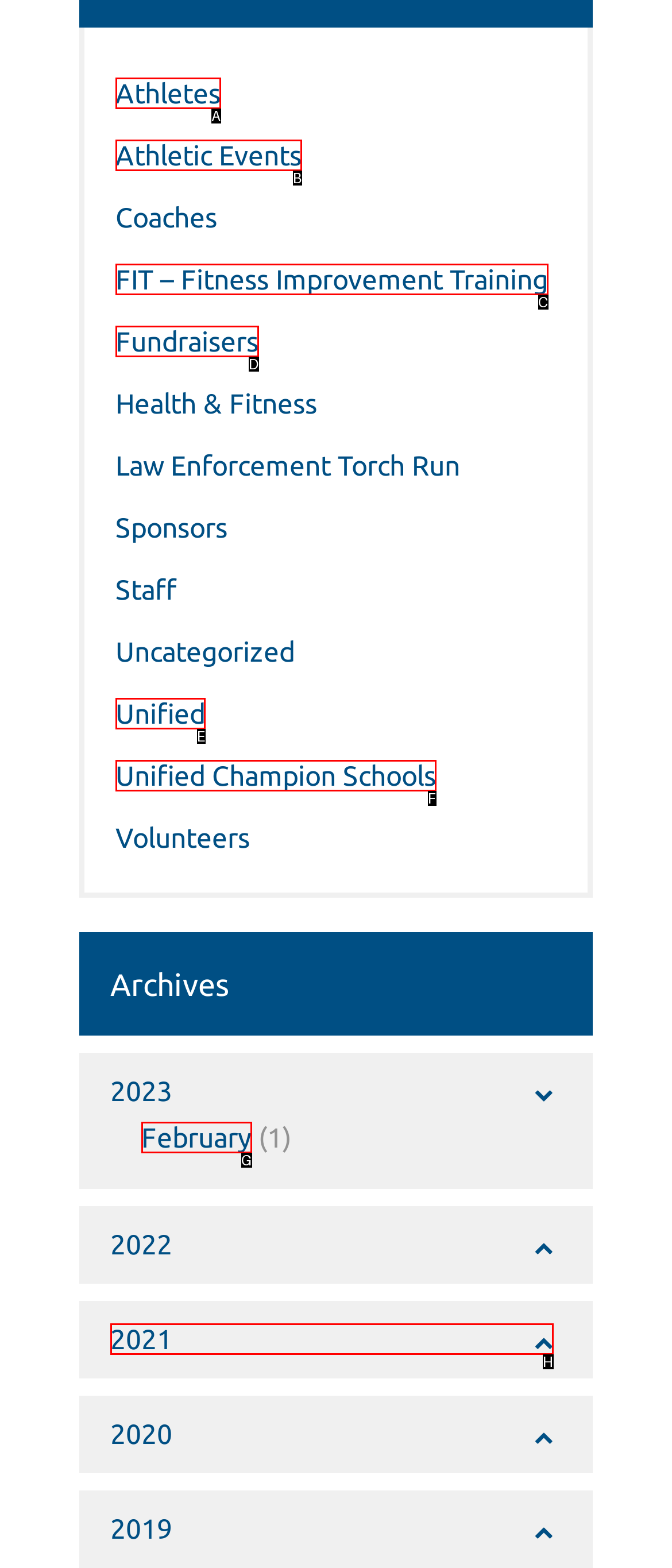Choose the HTML element that matches the description: Athletic Events
Reply with the letter of the correct option from the given choices.

B